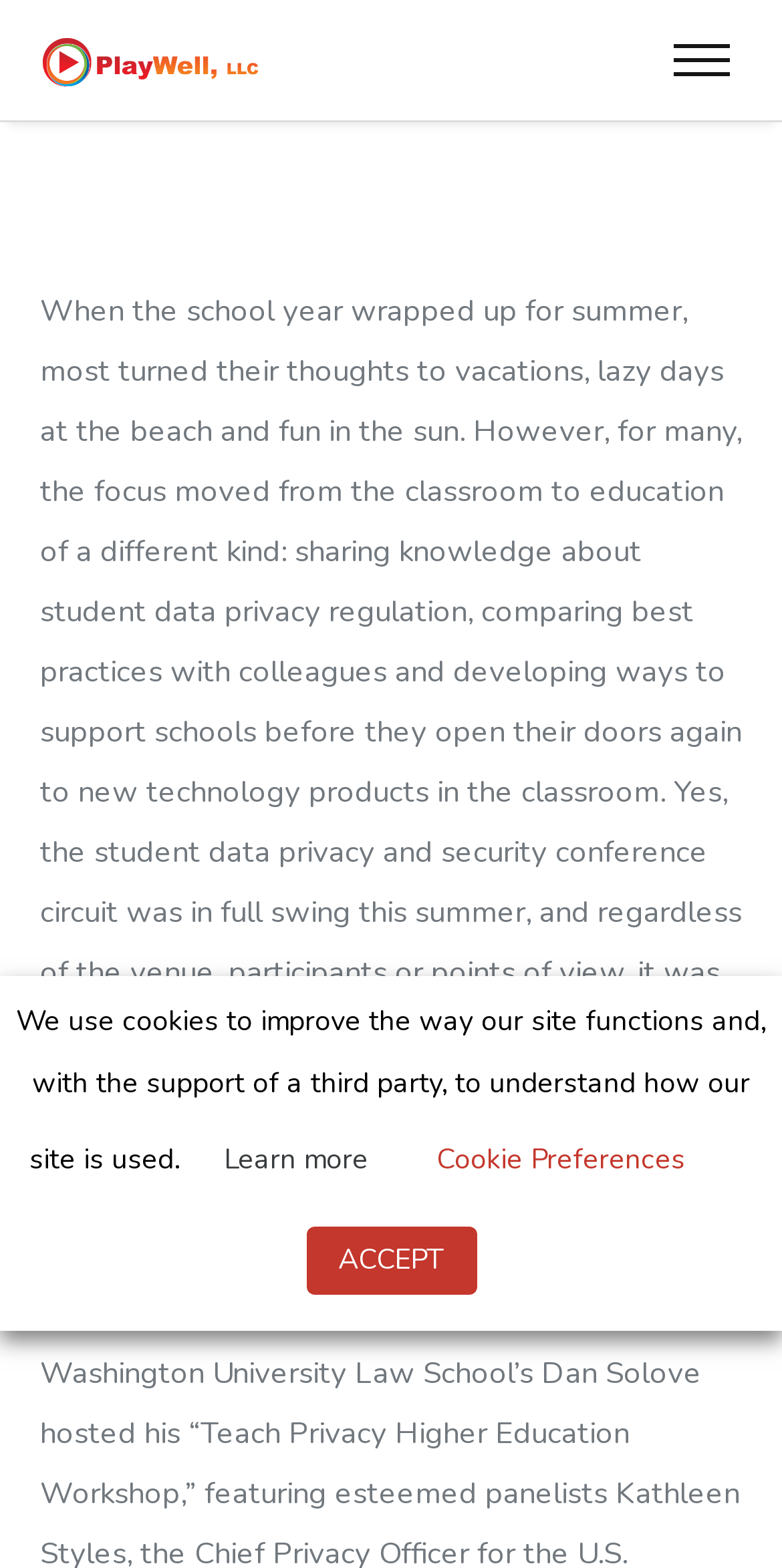Locate the bounding box of the UI element described by: "ACCEPT" in the given webpage screenshot.

[0.391, 0.782, 0.609, 0.826]